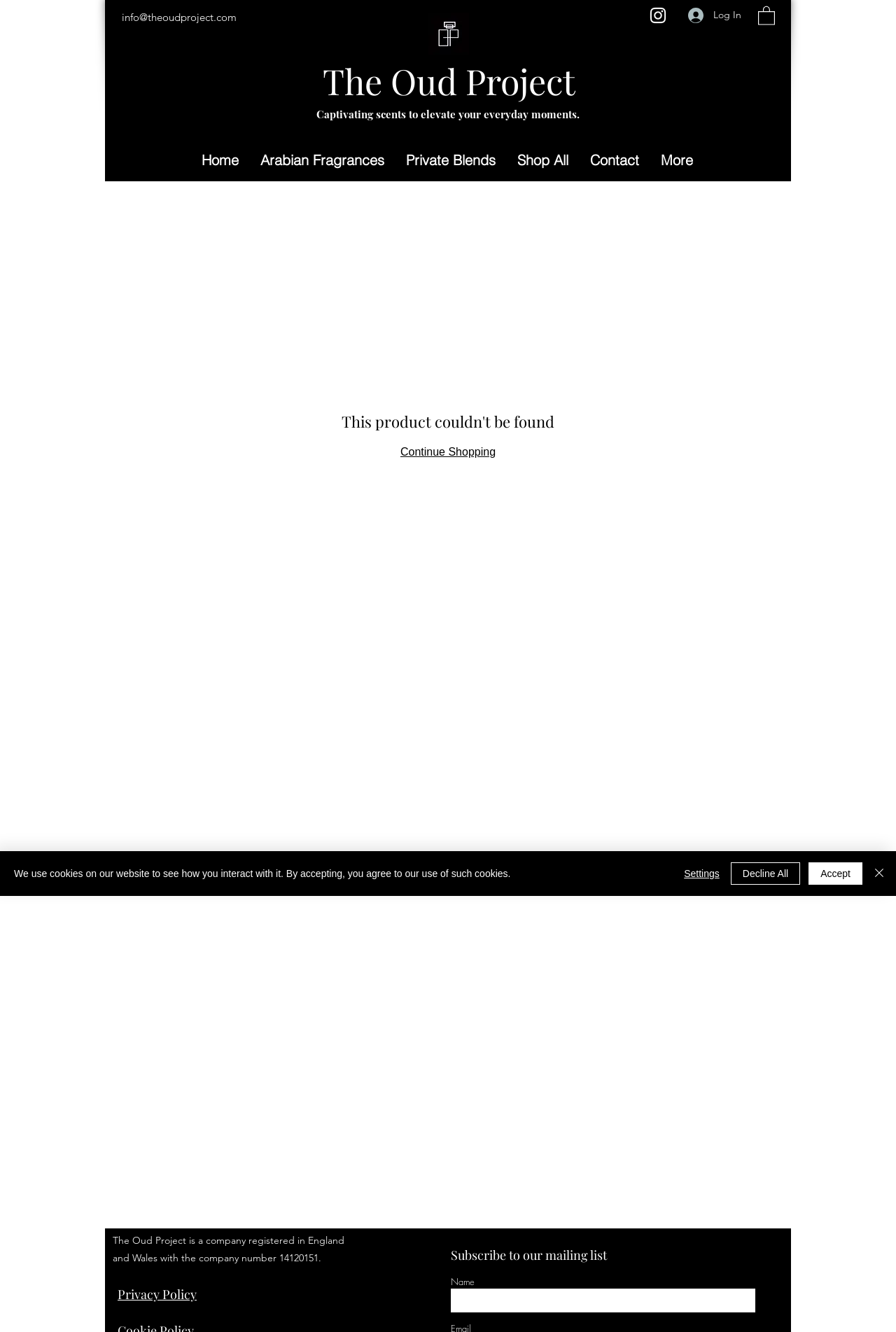Locate the UI element described by Policy and Procedures and provide its bounding box coordinates. Use the format (top-left x, top-left y, bottom-right x, bottom-right y) with all values as floating point numbers between 0 and 1.

None